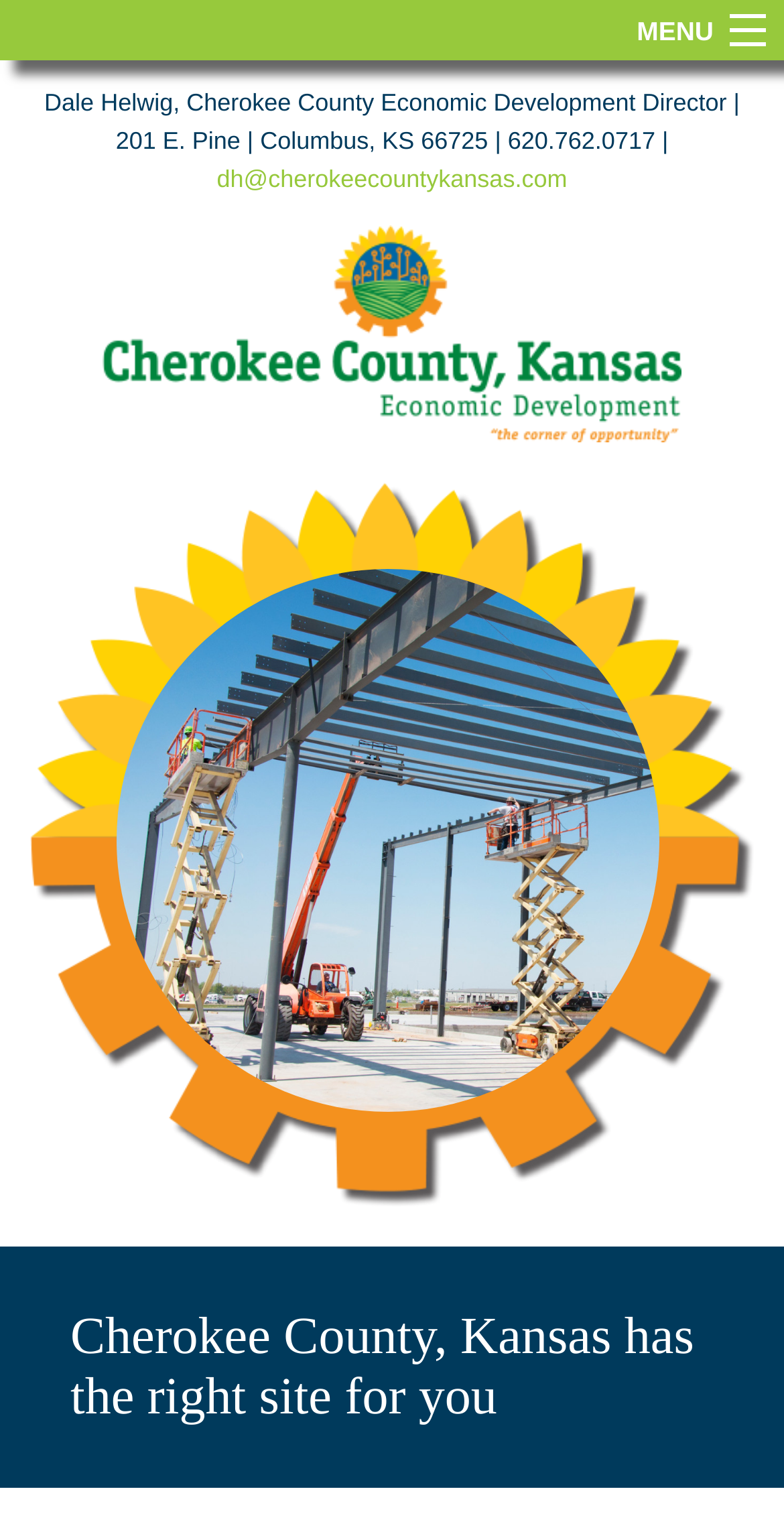What is the email address of the economic development director?
Please elaborate on the answer to the question with detailed information.

I found the answer by looking at the link element that contains the director's email address. The link text is 'dh@cherokeecountykansas.com'.